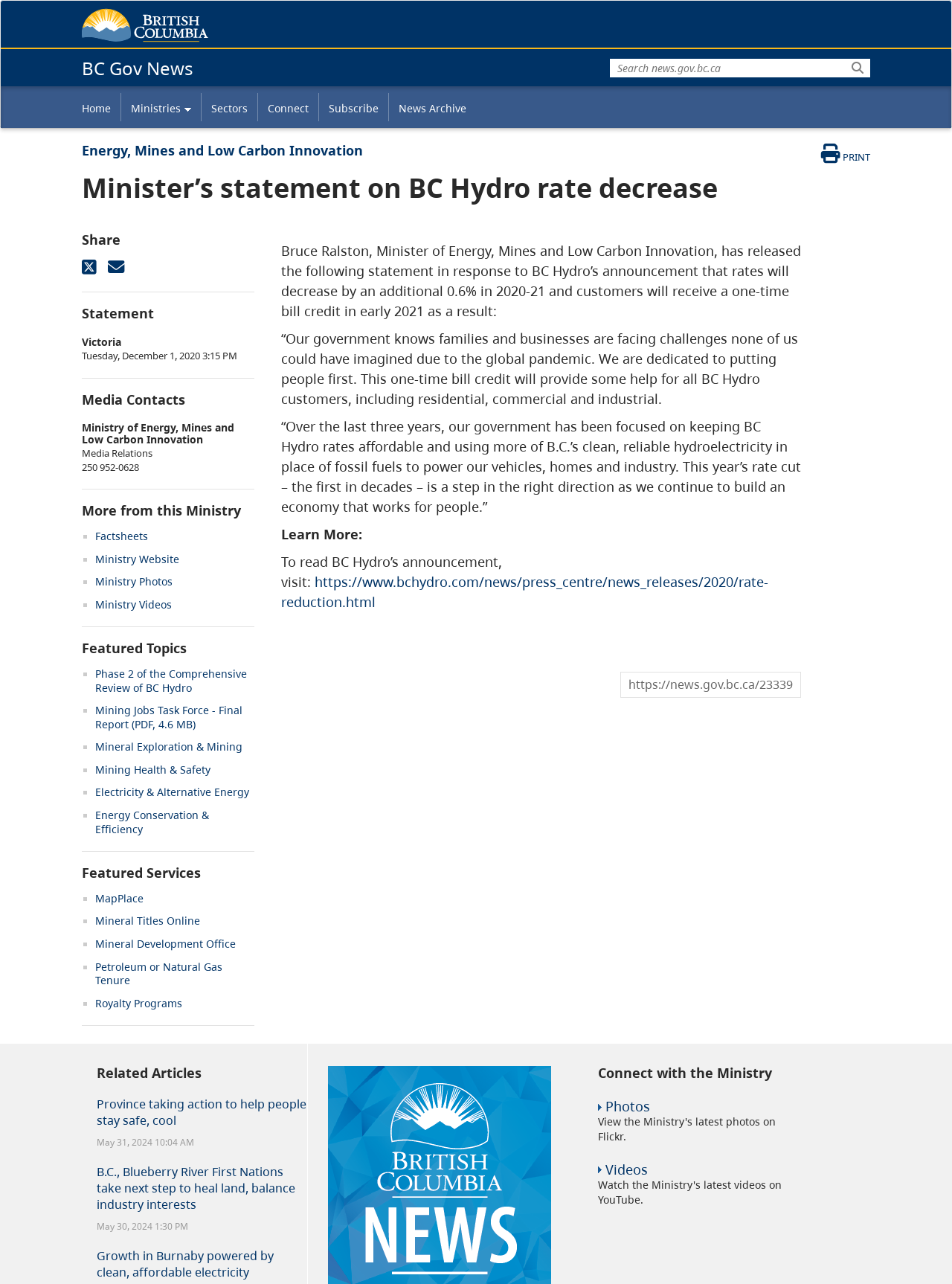Find the bounding box coordinates of the clickable area that will achieve the following instruction: "Go to Government of B.C. website".

[0.086, 0.006, 0.219, 0.033]